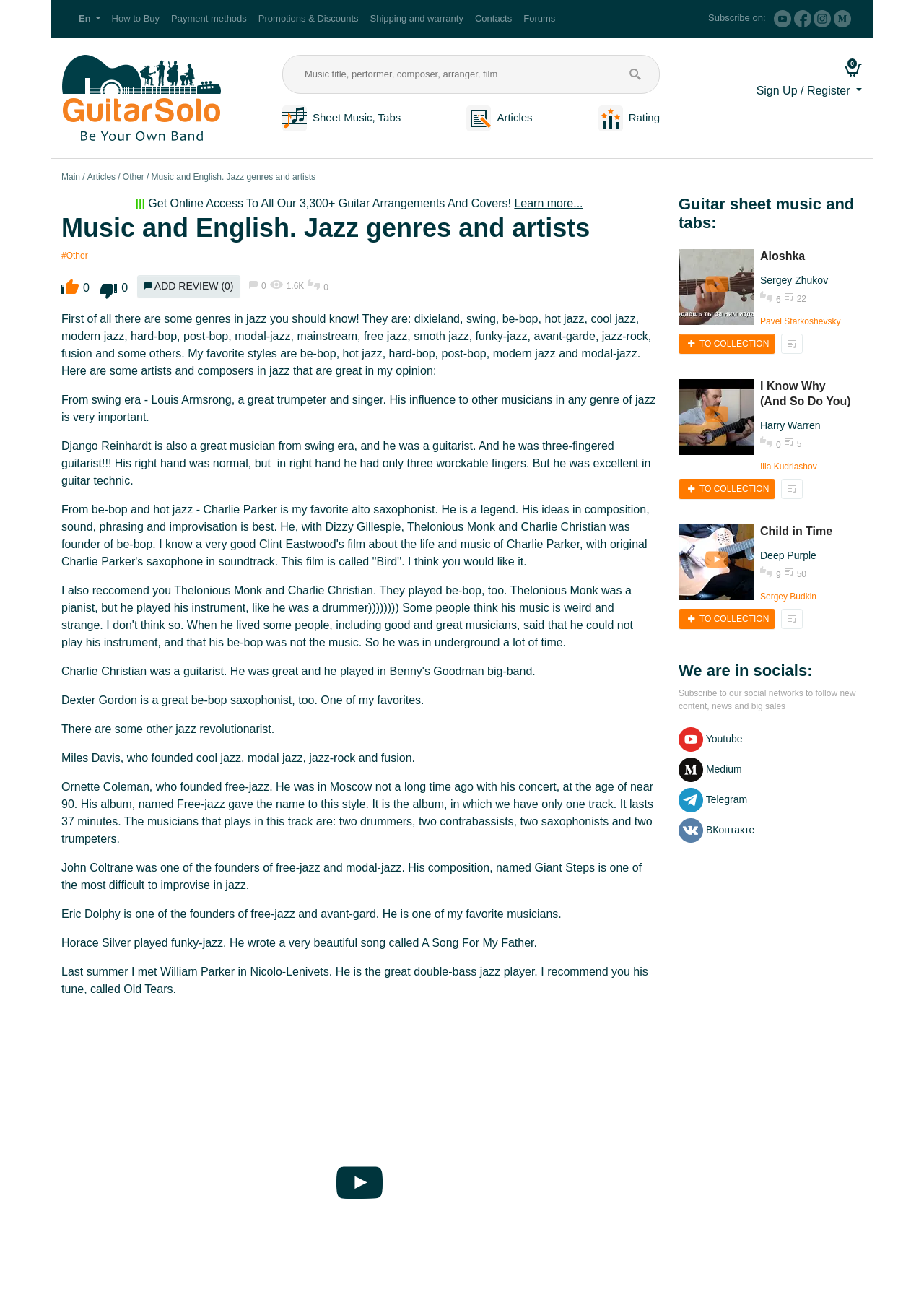Please determine the bounding box of the UI element that matches this description: Sheet Music, Tabs. The coordinates should be given as (top-left x, top-left y, bottom-right x, bottom-right y), with all values between 0 and 1.

[0.338, 0.086, 0.434, 0.095]